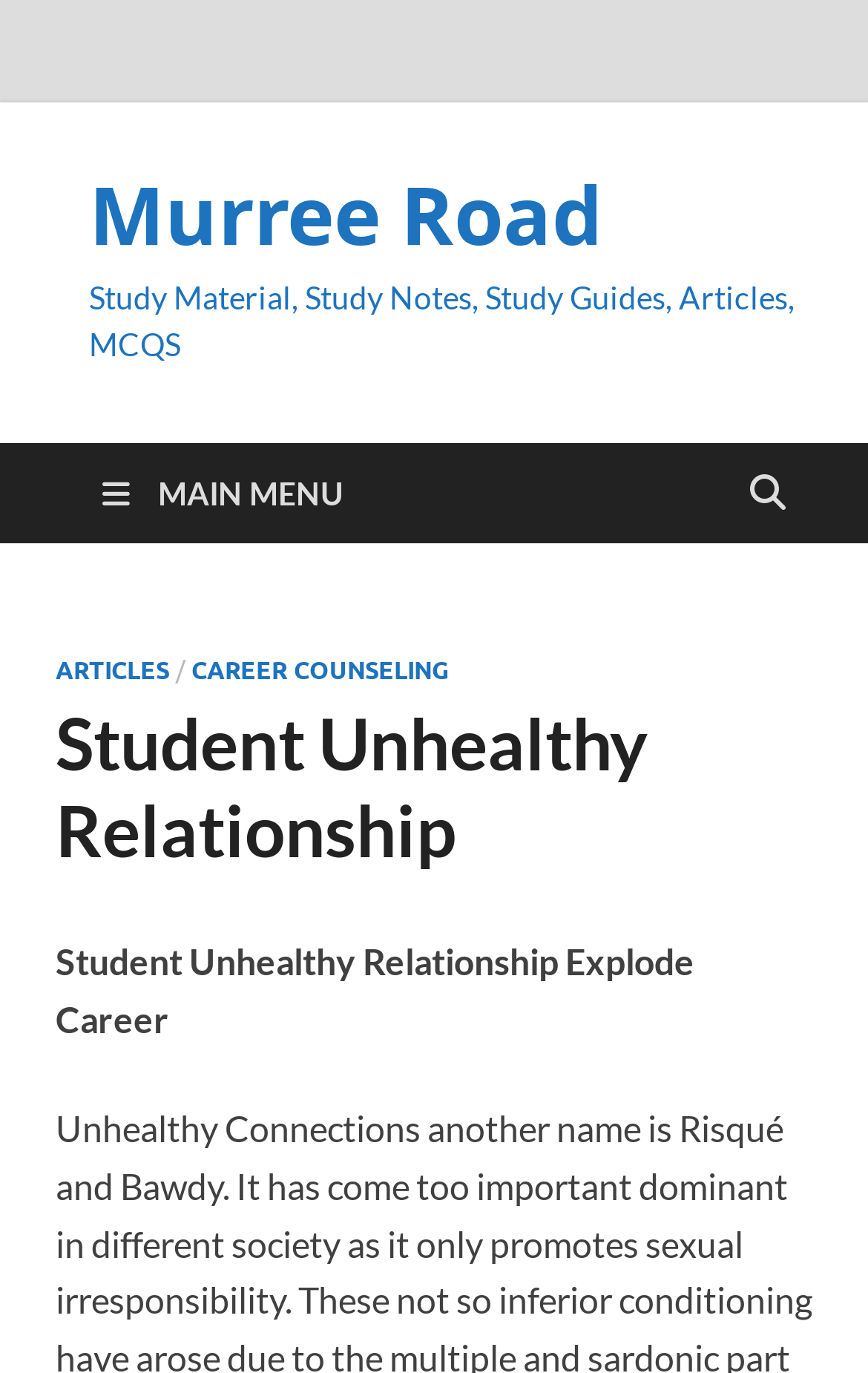Please give a succinct answer to the question in one word or phrase:
How many links are there on the webpage?

4